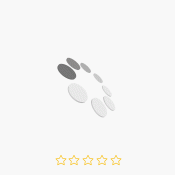What is the color of the star icons?
Provide an in-depth and detailed answer to the question.

According to the caption, 'there are five yellow star icons' below the graphic, which suggests that the color of the star icons is yellow.